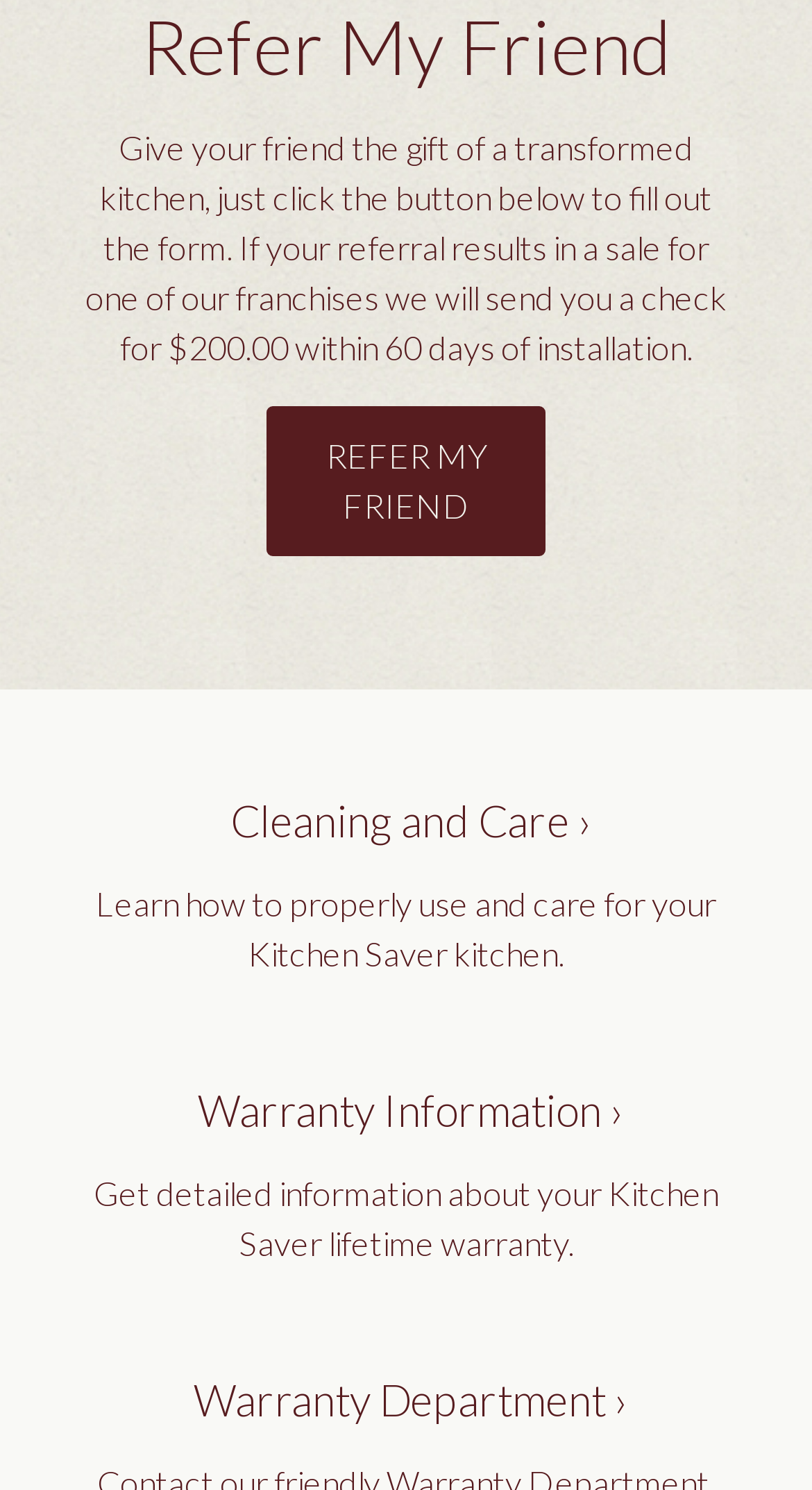What is the topic of the static text below the 'Cleaning and Care ›' link?
Look at the image and provide a short answer using one word or a phrase.

Kitchen care